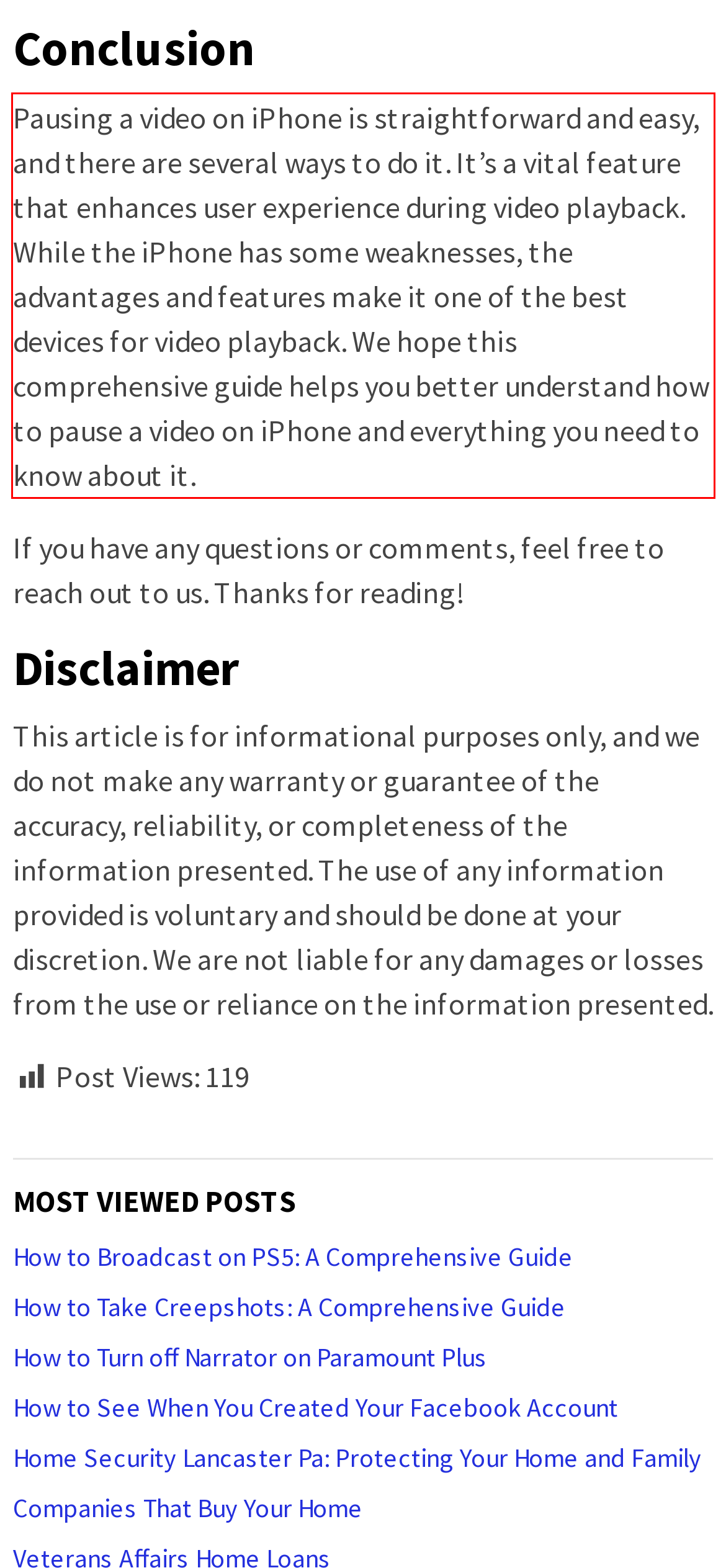Examine the webpage screenshot and use OCR to recognize and output the text within the red bounding box.

Pausing a video on iPhone is straightforward and easy, and there are several ways to do it. It’s a vital feature that enhances user experience during video playback. While the iPhone has some weaknesses, the advantages and features make it one of the best devices for video playback. We hope this comprehensive guide helps you better understand how to pause a video on iPhone and everything you need to know about it.